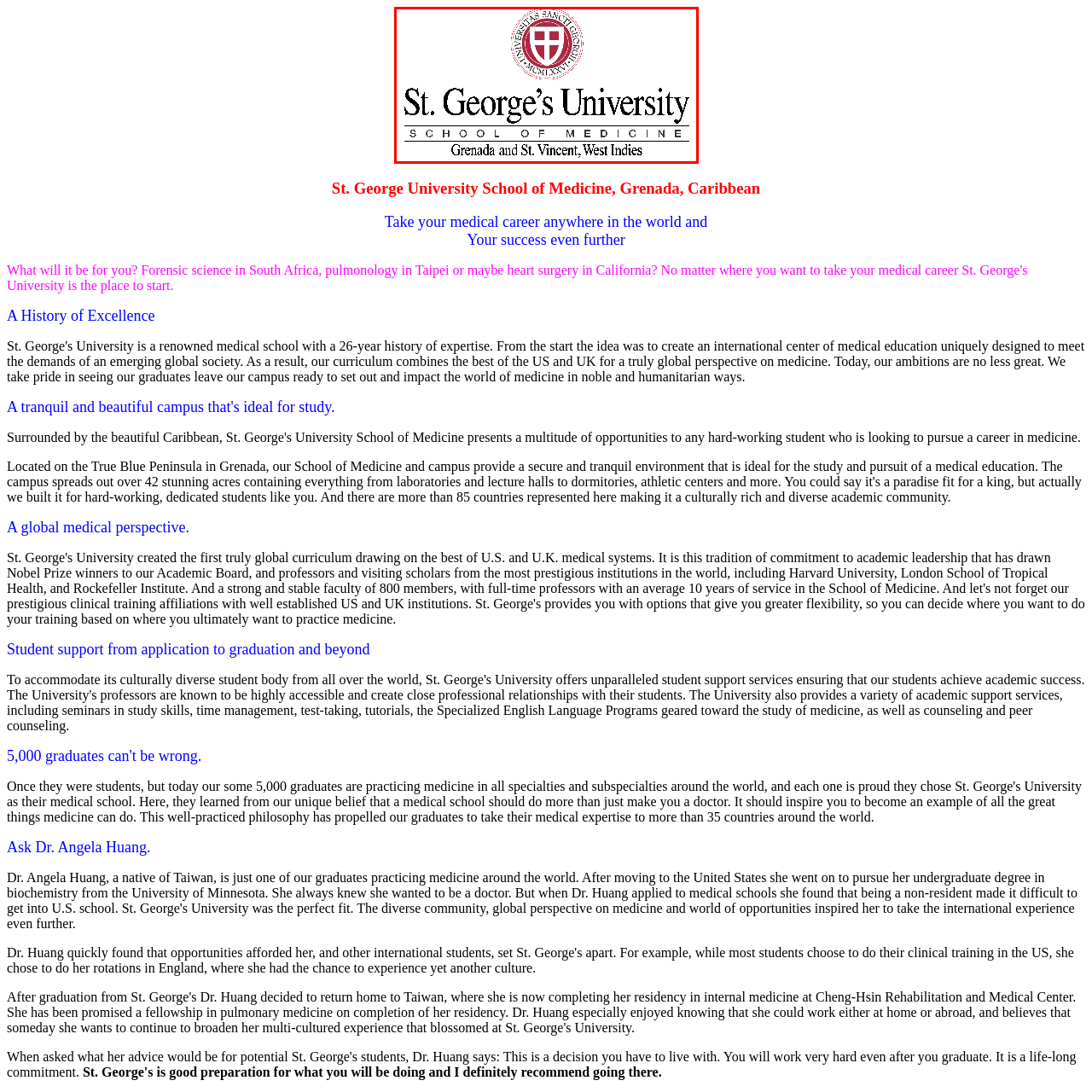What is symbolized by the red shield with a white cross in the crest?
Carefully examine the image within the red bounding box and provide a comprehensive answer based on what you observe.

The caption explains that the crest features a red shield with a white cross, which symbolizes healthcare and medical service, indicating the university's strong commitment to education and excellence in the field of medicine.